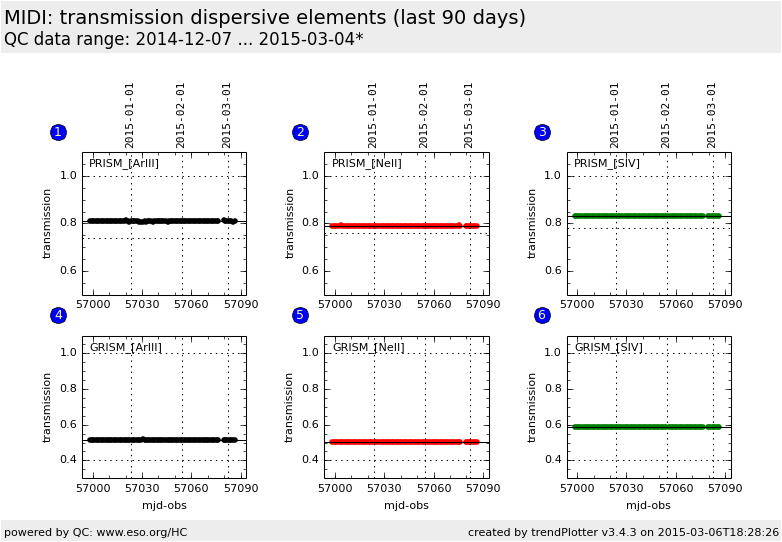Analyze the image and provide a detailed caption.

This image presents a series of six trend plots showcasing the transmission performance of various dispersive elements over the last 90 days for the MIDI instrument. Each plot represents a different configuration or wavelength, with a time range displayed on the x-axis, labeled with modified Julian dates (mjd-obs), spanning from 57000 to 57090.

1. The first panel displays the performance metrics for "PRISM [ArIII]," as indicated in the title of the plot. The transmission values are predominantly stable, hovering around 0.8.
2. The second panel captures the "PRISM [NeII]" data, overlayed in red, also maintaining a transmission level close to 0.8 throughout the observed period.
3. The third plot, dedicated to "PRISM [SIV]," illustrates another consistent performance, with transmission rates remaining high and stable.
4. In the fourth quadrant, the "GRISM [ArIII]" setup is analyzed, showing a steadiness in transmission metrics.
5. The fifth panel presents "GRISM [NeII]" data, characterized by a stable low transmission level, highlighted once more in red.
6. Finally, the sixth panel showcases the "GRISM [SIV]" readings, displaying consistent transmission rates across the specified timeline.

The overall display is marked by a clear and structured layout, intended to facilitate quick visual assessment of performance trends across different dispersive elements utilized in the MIDI system. The title also references the QC data range from December 7, 2014, to March 4, 2015, providing context for the data analysis and quality control evaluations being conducted.